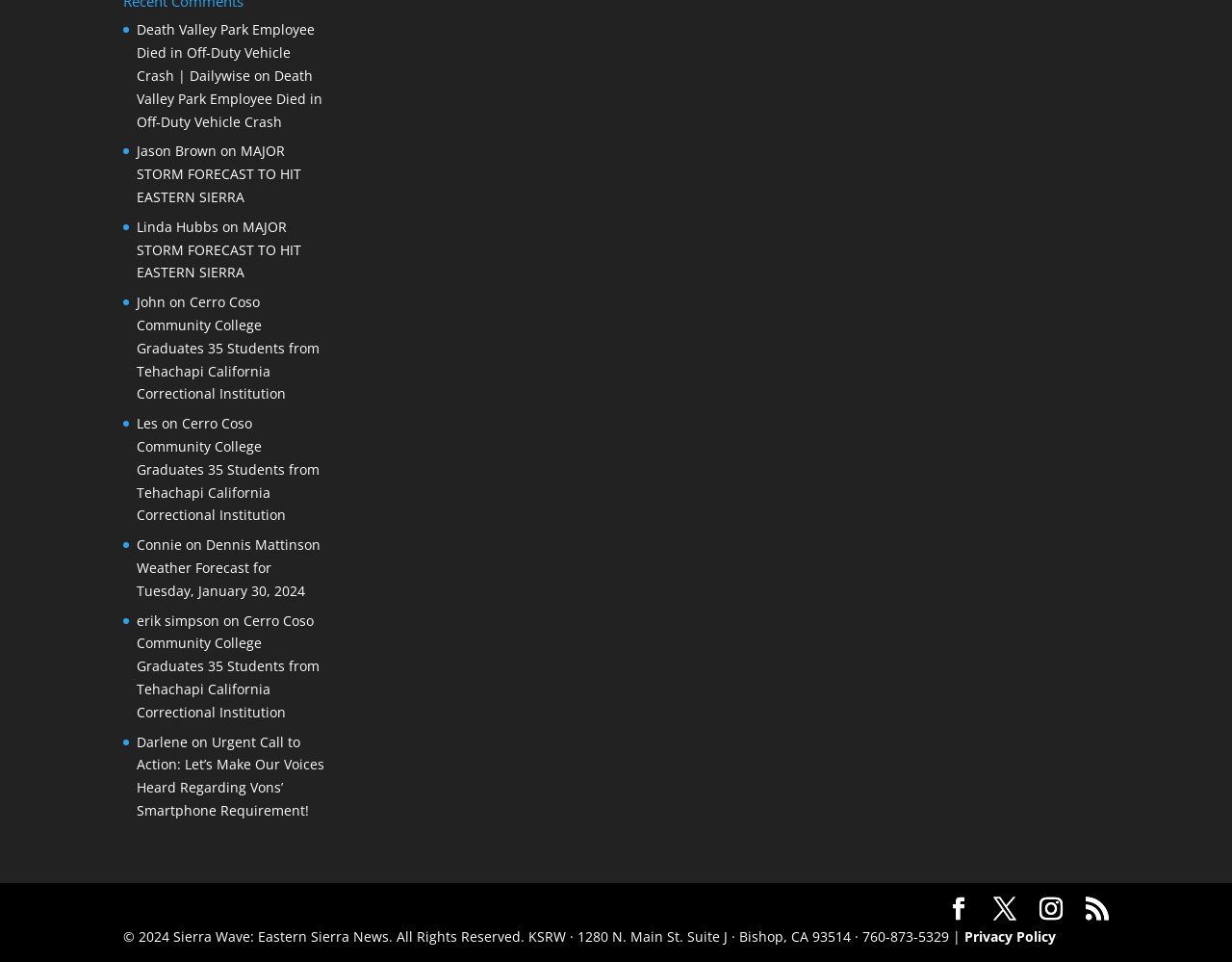Determine the bounding box for the UI element that matches this description: "Privacy Policy".

[0.783, 0.963, 0.857, 0.982]